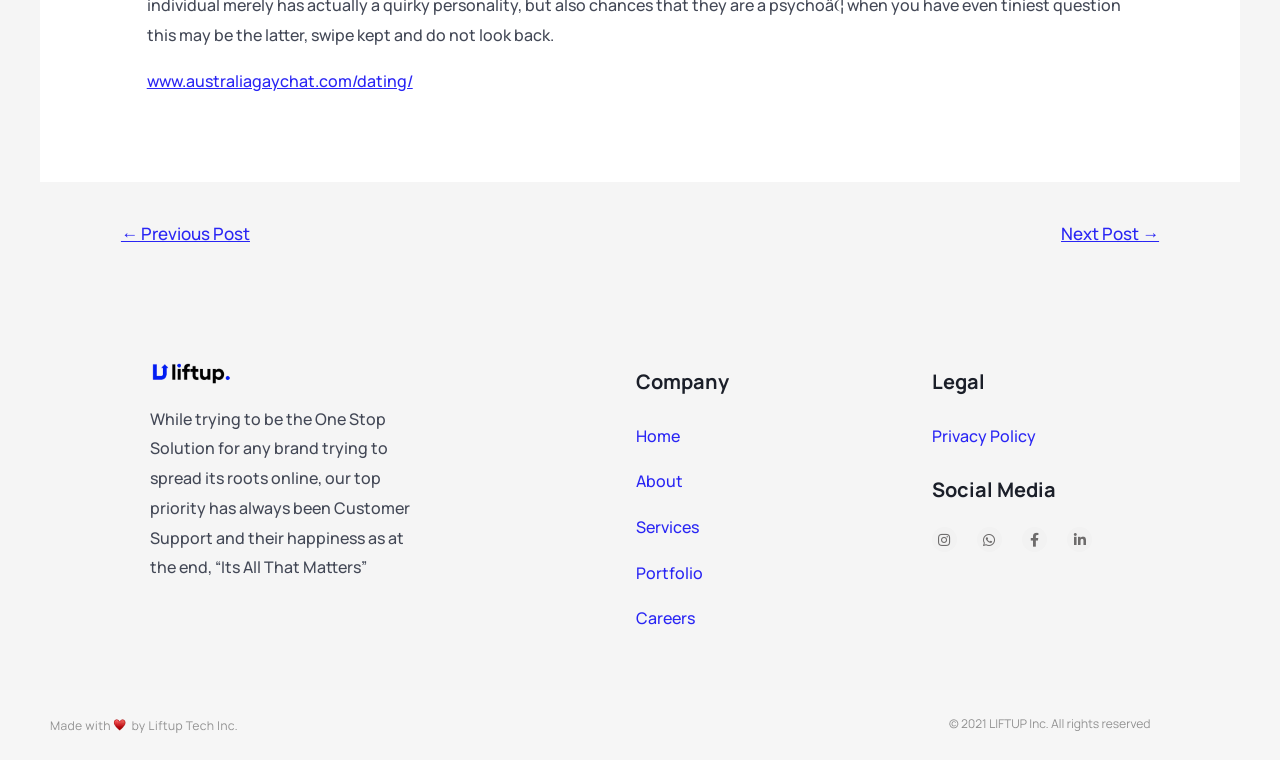Pinpoint the bounding box coordinates of the element you need to click to execute the following instruction: "check privacy policy". The bounding box should be represented by four float numbers between 0 and 1, in the format [left, top, right, bottom].

[0.728, 0.559, 0.809, 0.588]